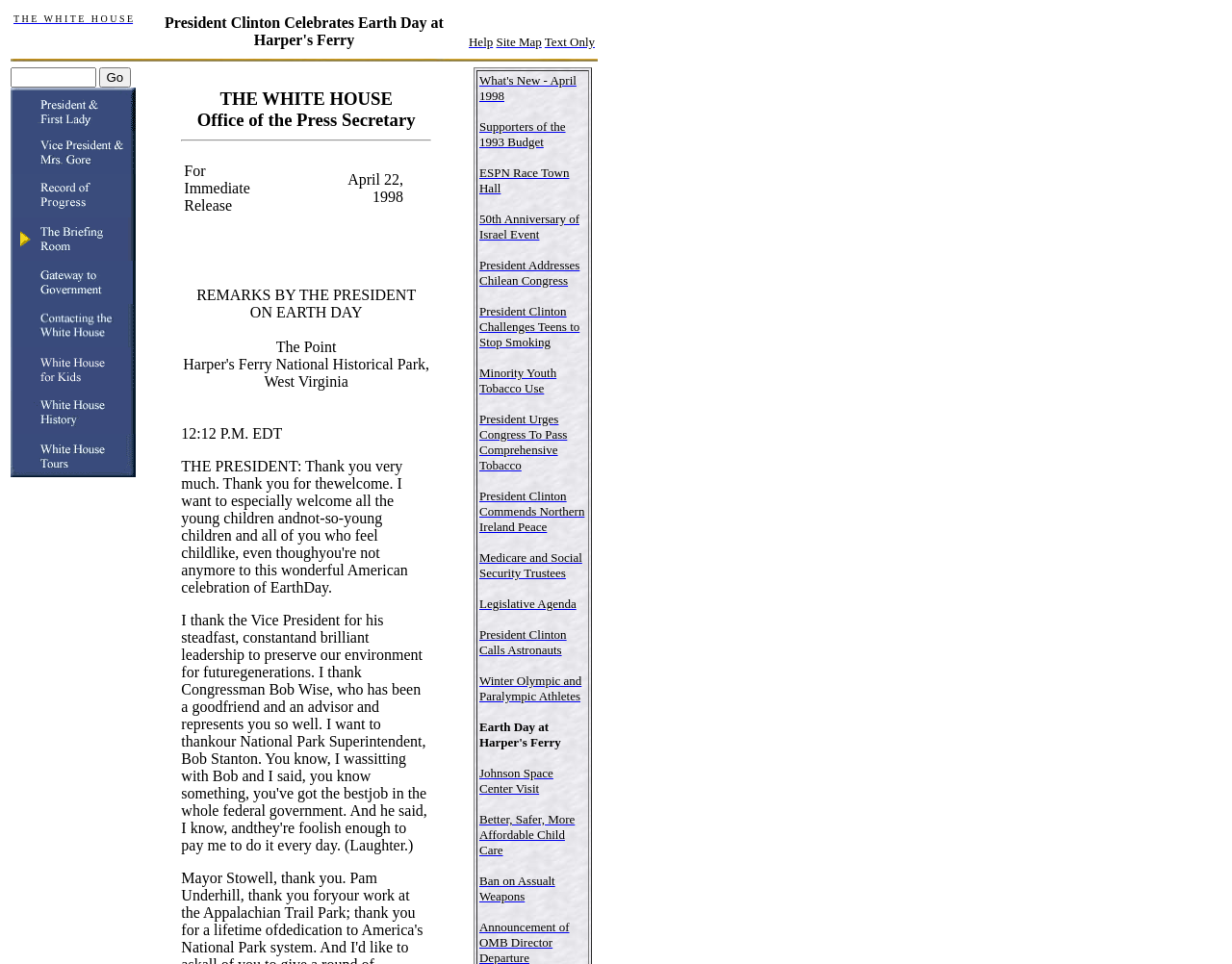Specify the bounding box coordinates of the area to click in order to follow the given instruction: "View more hours."

None